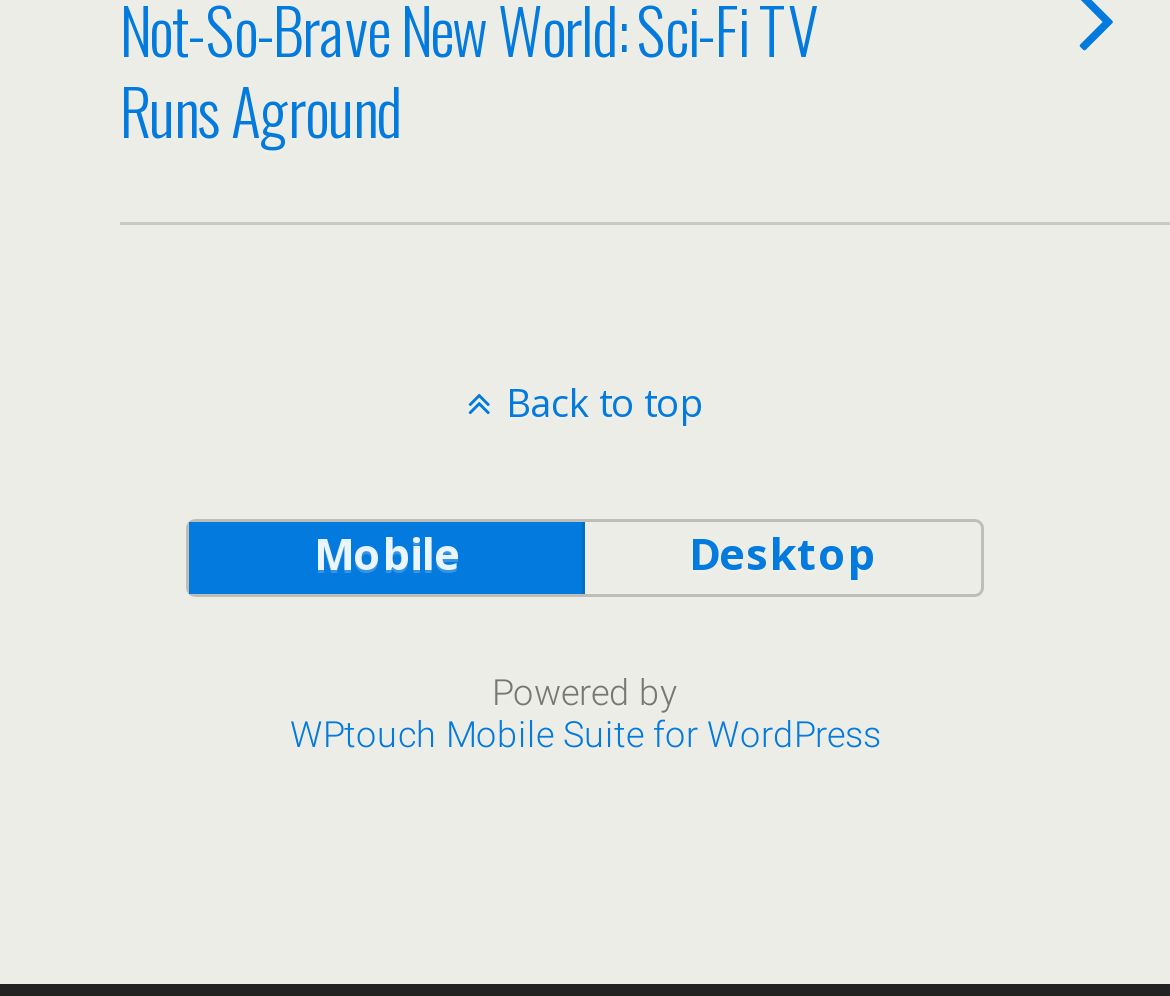Find and provide the bounding box coordinates for the UI element described here: "desktop". The coordinates should be given as four float numbers between 0 and 1: [left, top, right, bottom].

[0.497, 0.524, 0.837, 0.597]